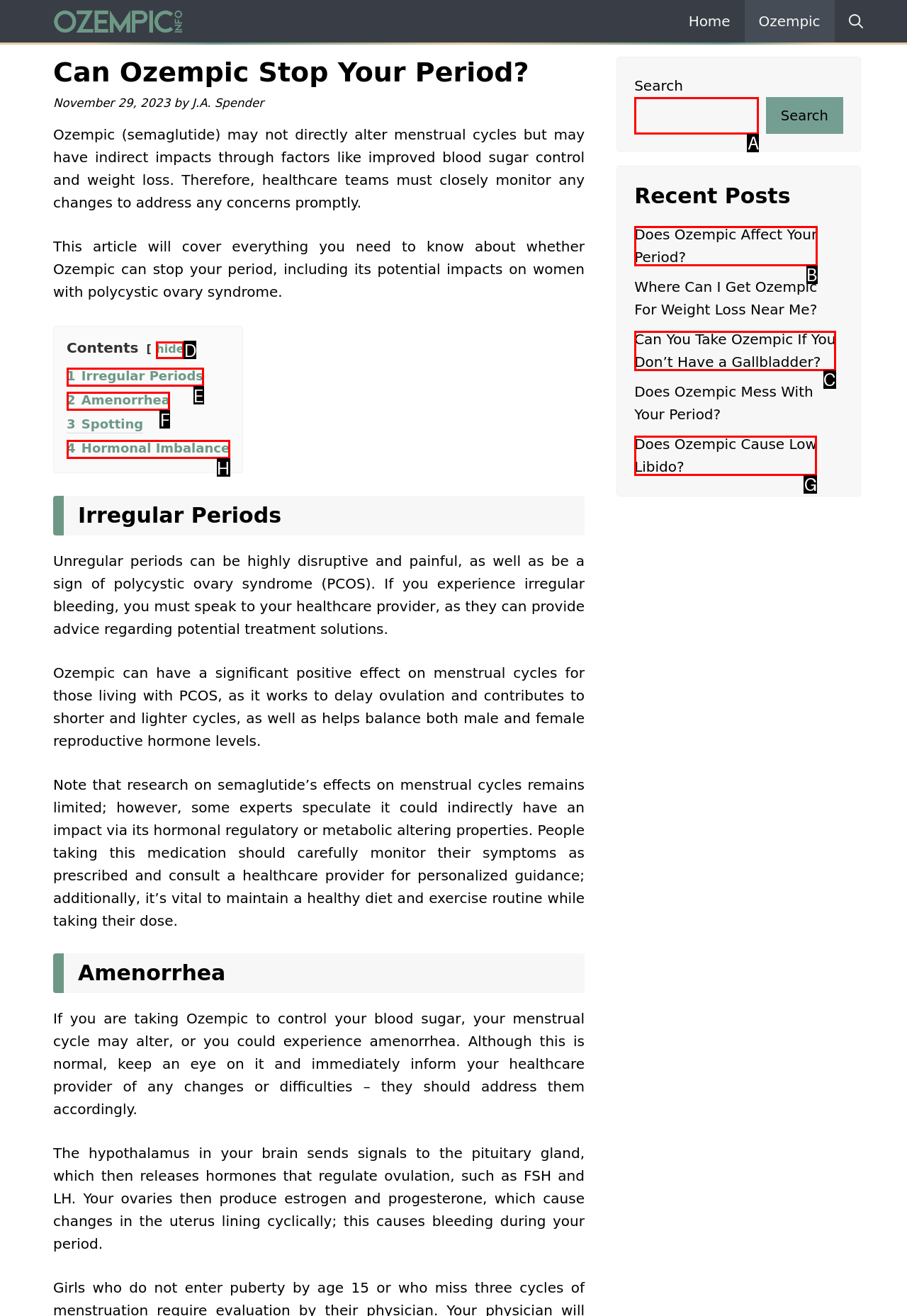Refer to the description: 4 Hormonal Imbalance and choose the option that best fits. Provide the letter of that option directly from the options.

H